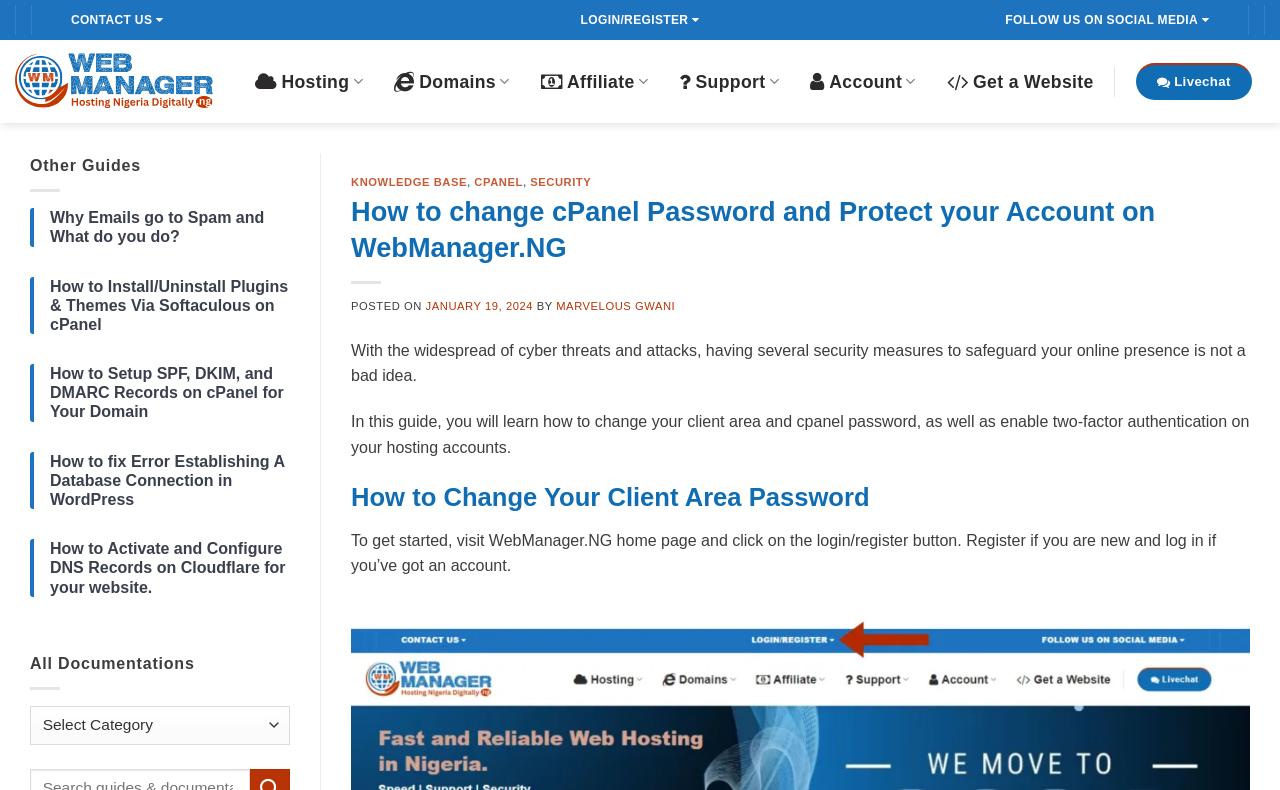Respond with a single word or phrase:
What type of guides are provided on the website?

Hosting, Domains, Security